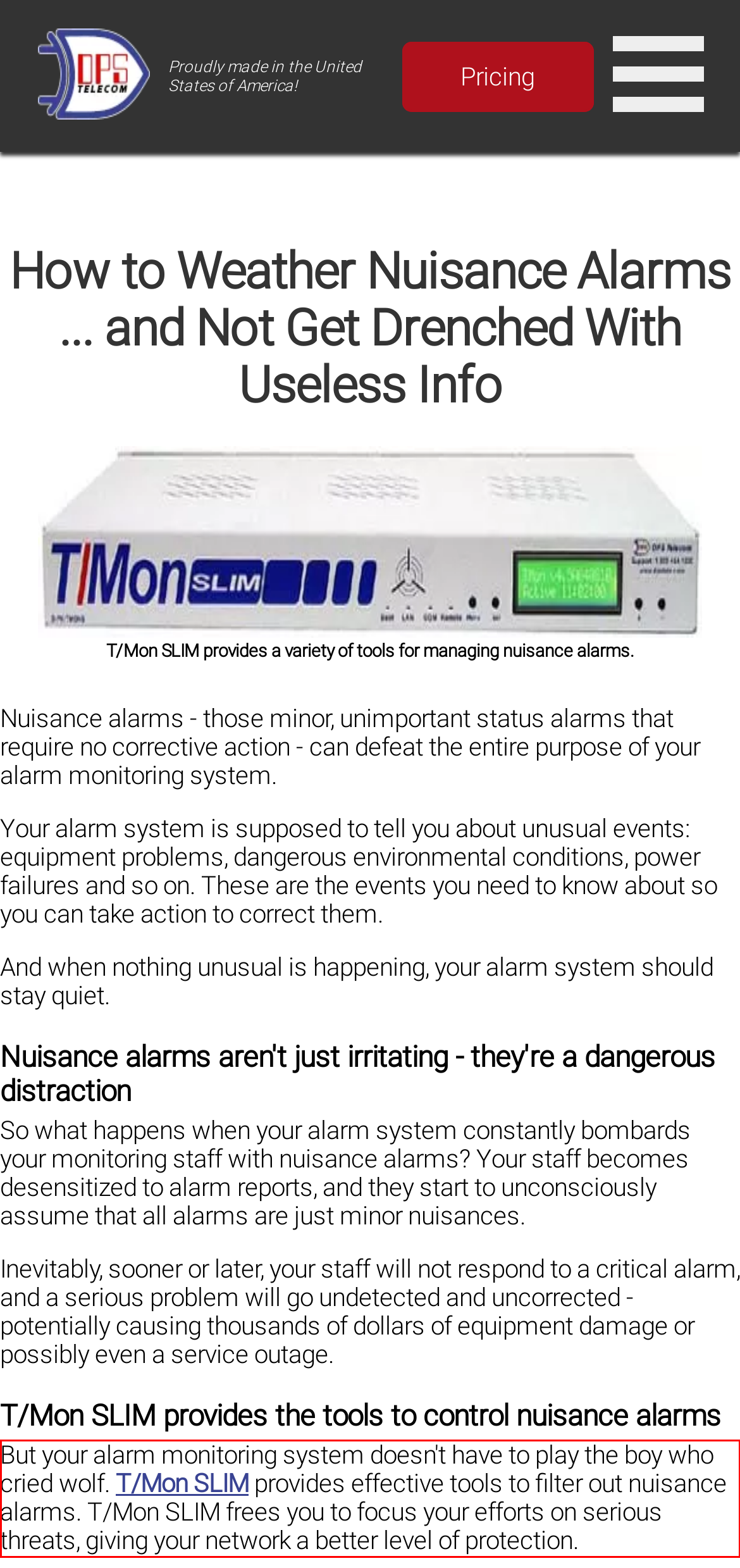Given a webpage screenshot with a red bounding box, perform OCR to read and deliver the text enclosed by the red bounding box.

But your alarm monitoring system doesn't have to play the boy who cried wolf. T/Mon SLIM provides effective tools to filter out nuisance alarms. T/Mon SLIM frees you to focus your efforts on serious threats, giving your network a better level of protection.